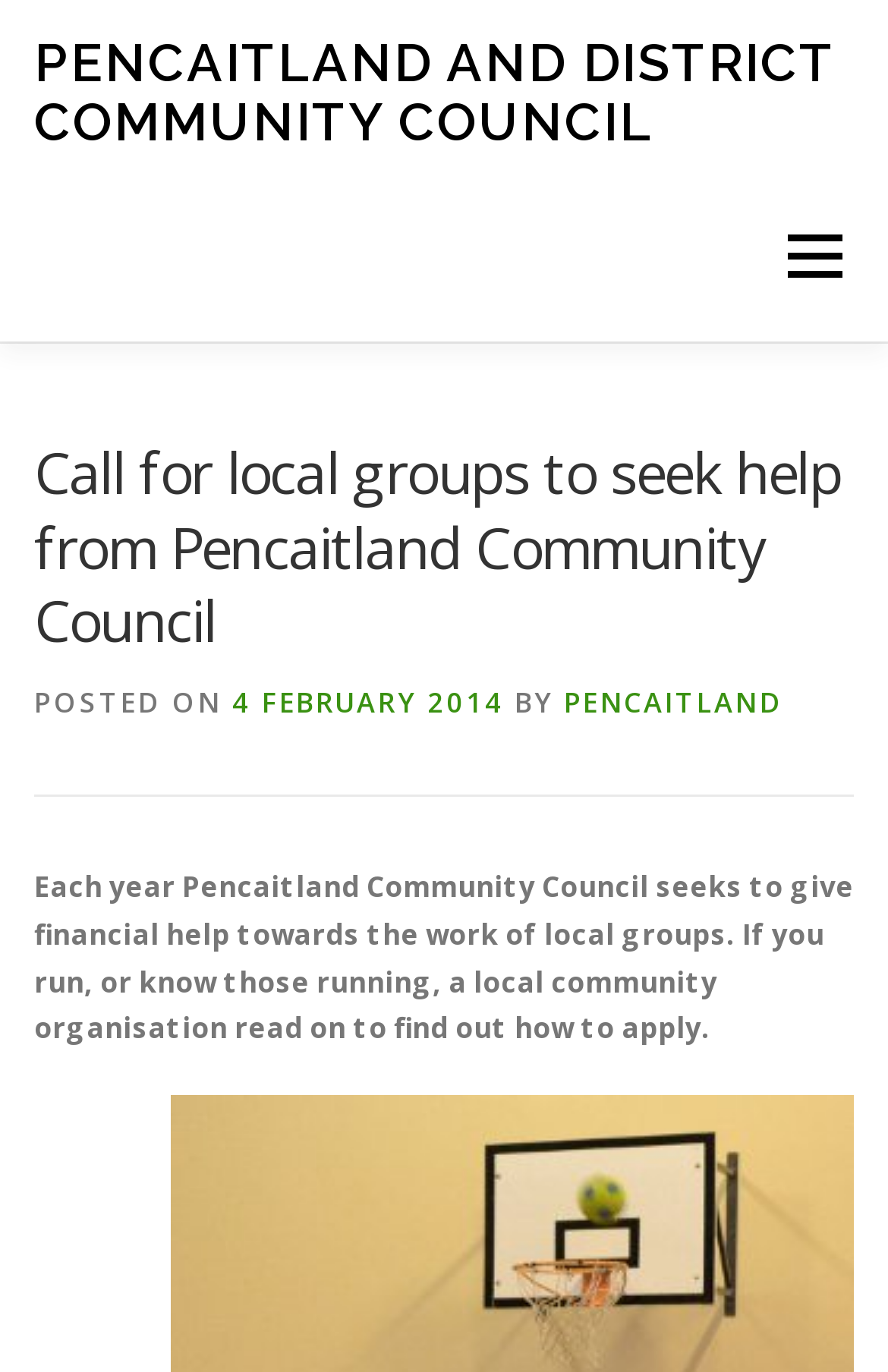Could you specify the bounding box coordinates for the clickable section to complete the following instruction: "Check the 'WHAT’S ON' page"?

[0.038, 0.373, 0.338, 0.498]